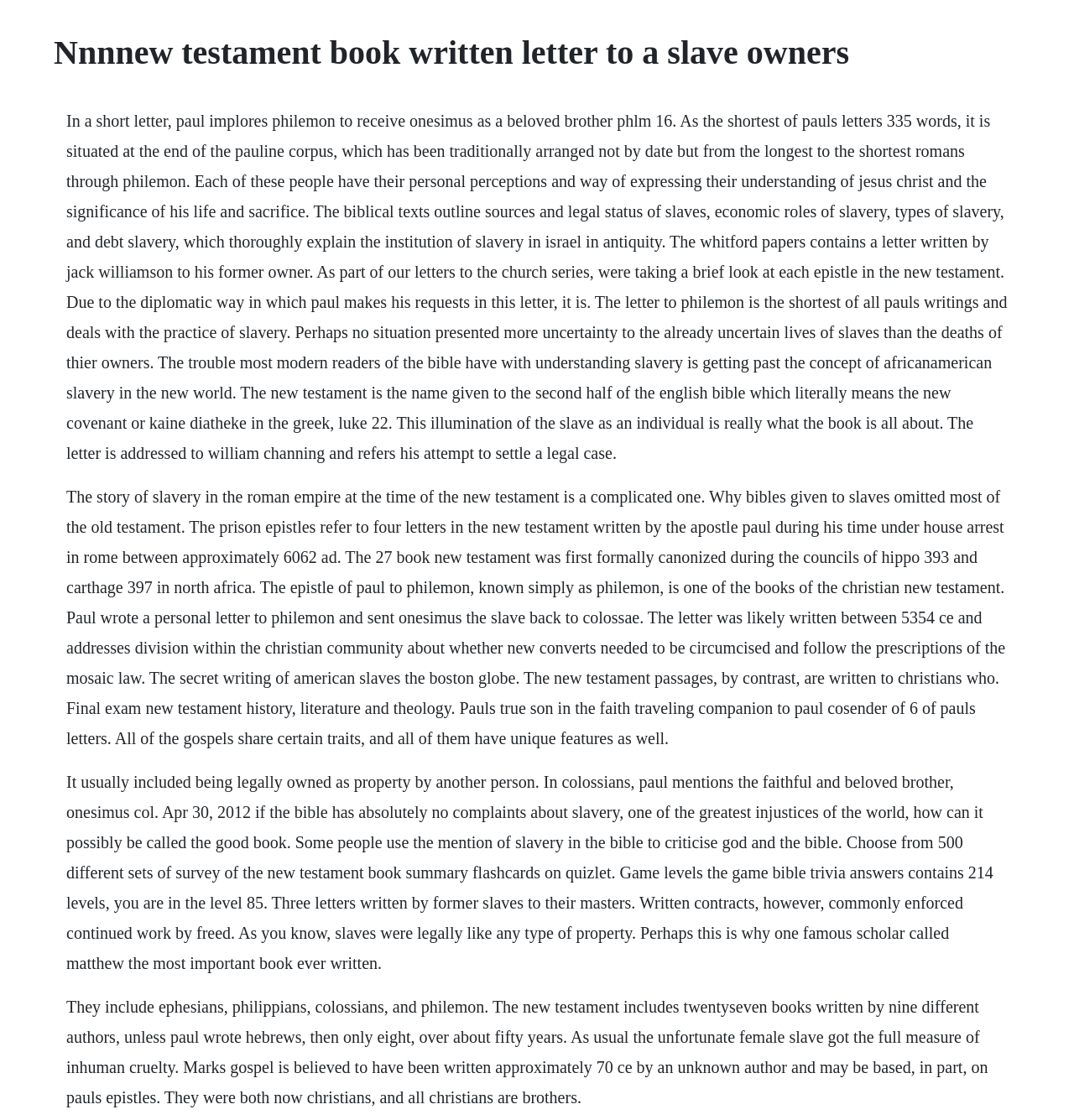Find the headline of the webpage and generate its text content.

Nnnnew testament book written letter to a slave owners